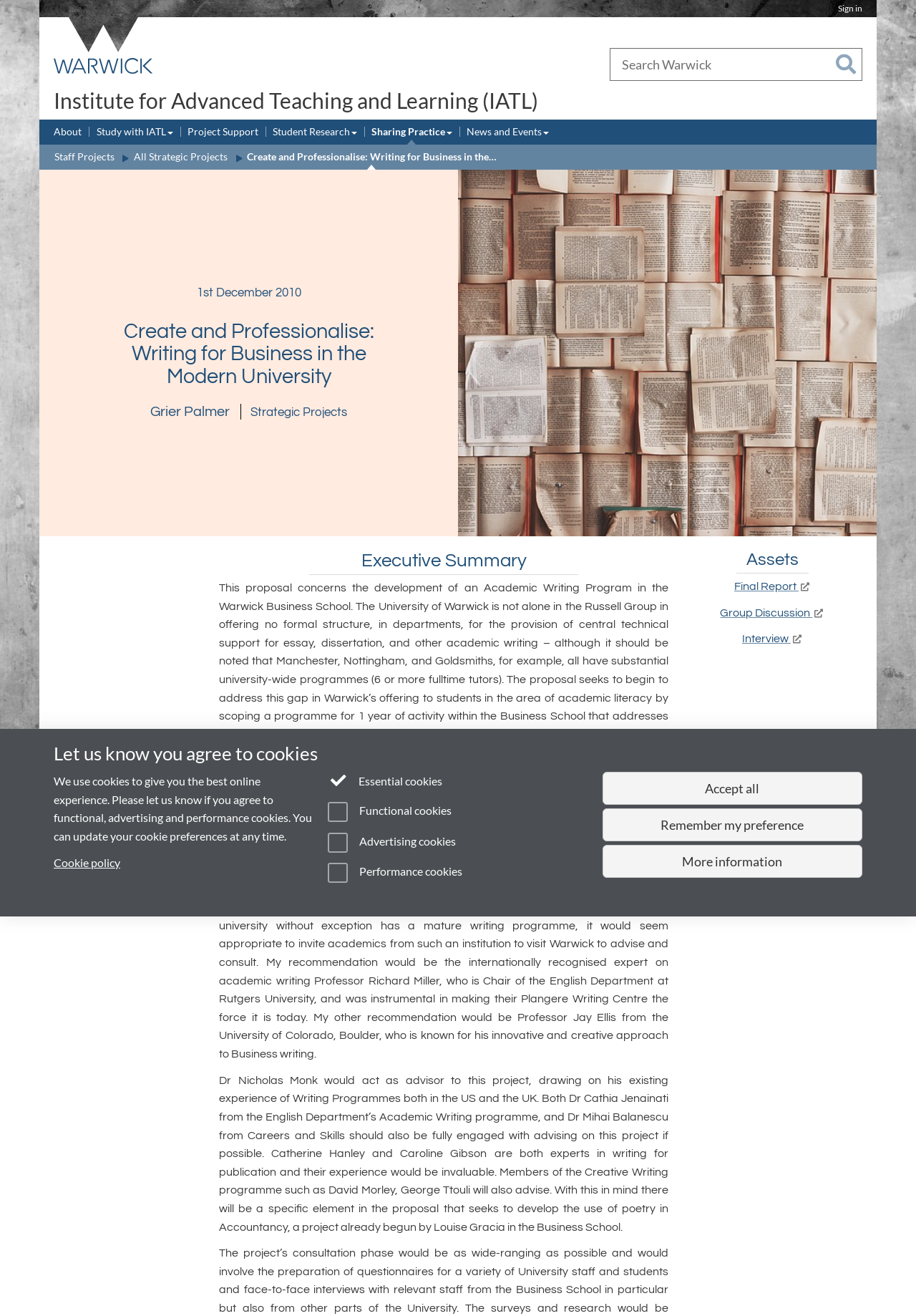Please identify the bounding box coordinates of the area I need to click to accomplish the following instruction: "Explore Study with IATL".

[0.105, 0.094, 0.189, 0.107]